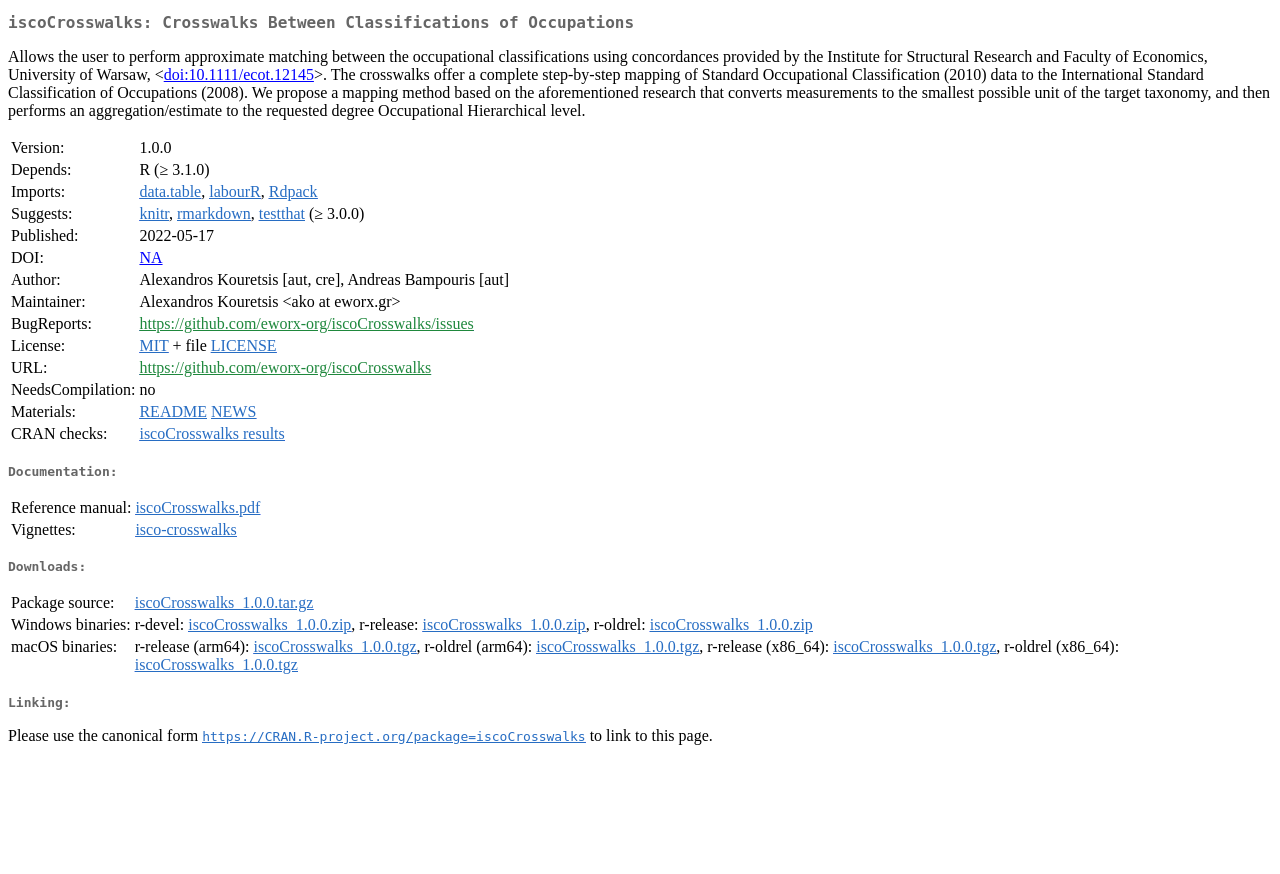Can you pinpoint the bounding box coordinates for the clickable element required for this instruction: "Check CRAN checks results"? The coordinates should be four float numbers between 0 and 1, i.e., [left, top, right, bottom].

[0.109, 0.487, 0.222, 0.506]